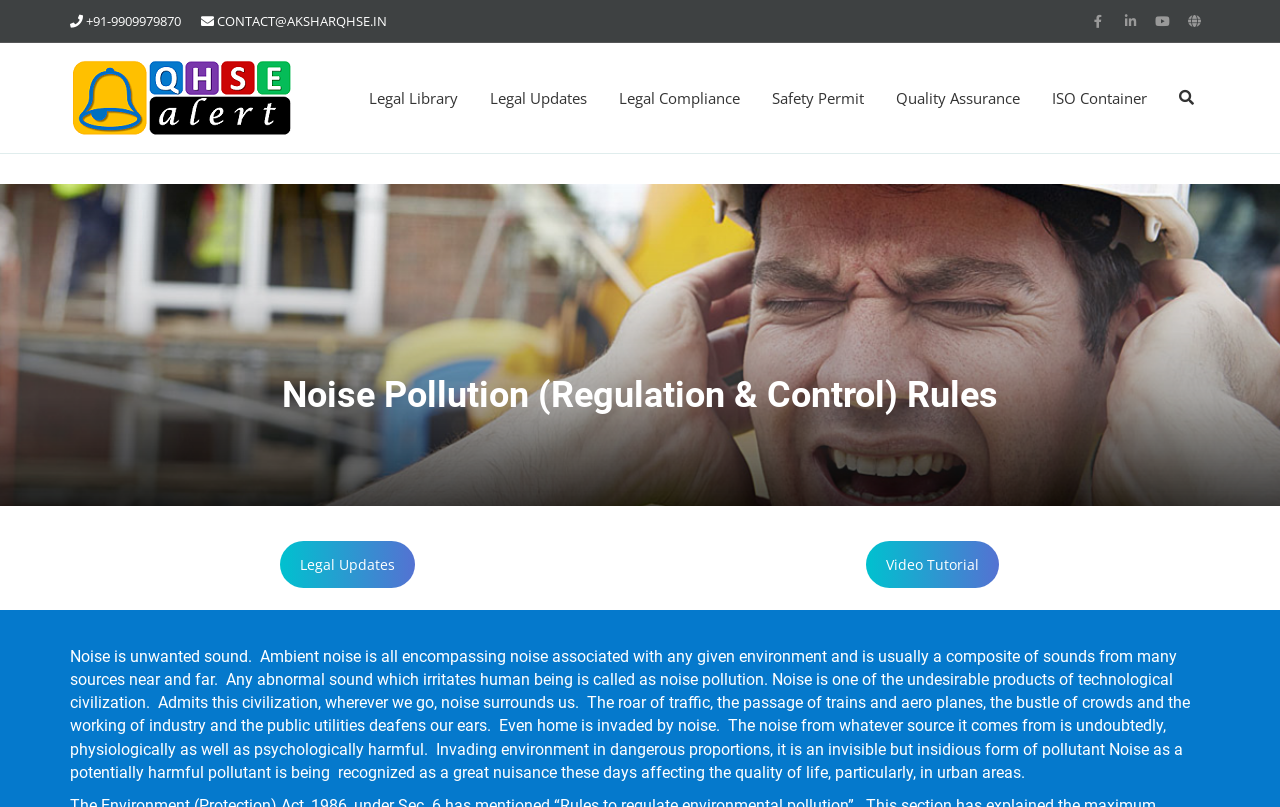Please give a succinct answer to the question in one word or phrase:
What is the contact phone number of the website?

+91-9909979870